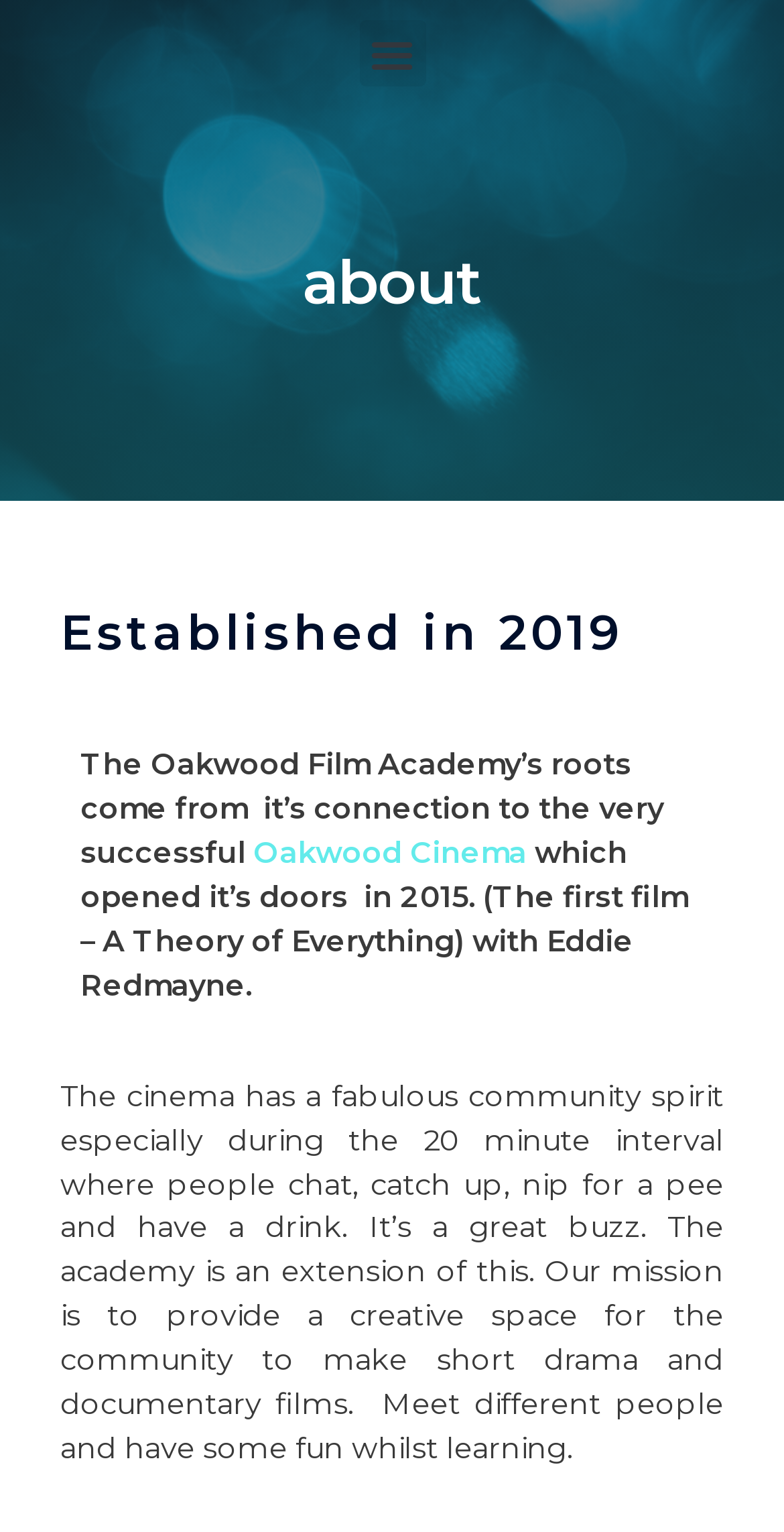Analyze and describe the webpage in a detailed narrative.

The webpage is about the Oakwood Film Academy, with a prominent heading "About" at the top-left corner. Below the "About" heading, there is a smaller heading "Established in 2019" positioned slightly to the right. 

To the right of the "About" heading, there is a button labeled "Menu Toggle". 

The main content of the webpage is divided into two paragraphs. The first paragraph starts with the text "The Oakwood Film Academy’s roots come from it’s connection to the very successful" and continues with a link to "Oakwood Cinema", followed by the text "which opened it’s doors in 2015. (The first film – A Theory of Everything) with Eddie Redmayne." This paragraph is positioned below the "Established in 2019" heading.

The second paragraph is longer and describes the community spirit of the cinema, stating that it has a "fabulous community spirit" and that the academy is an extension of this, aiming to provide a creative space for the community to make short films and have fun while learning. This paragraph is positioned below the first paragraph.